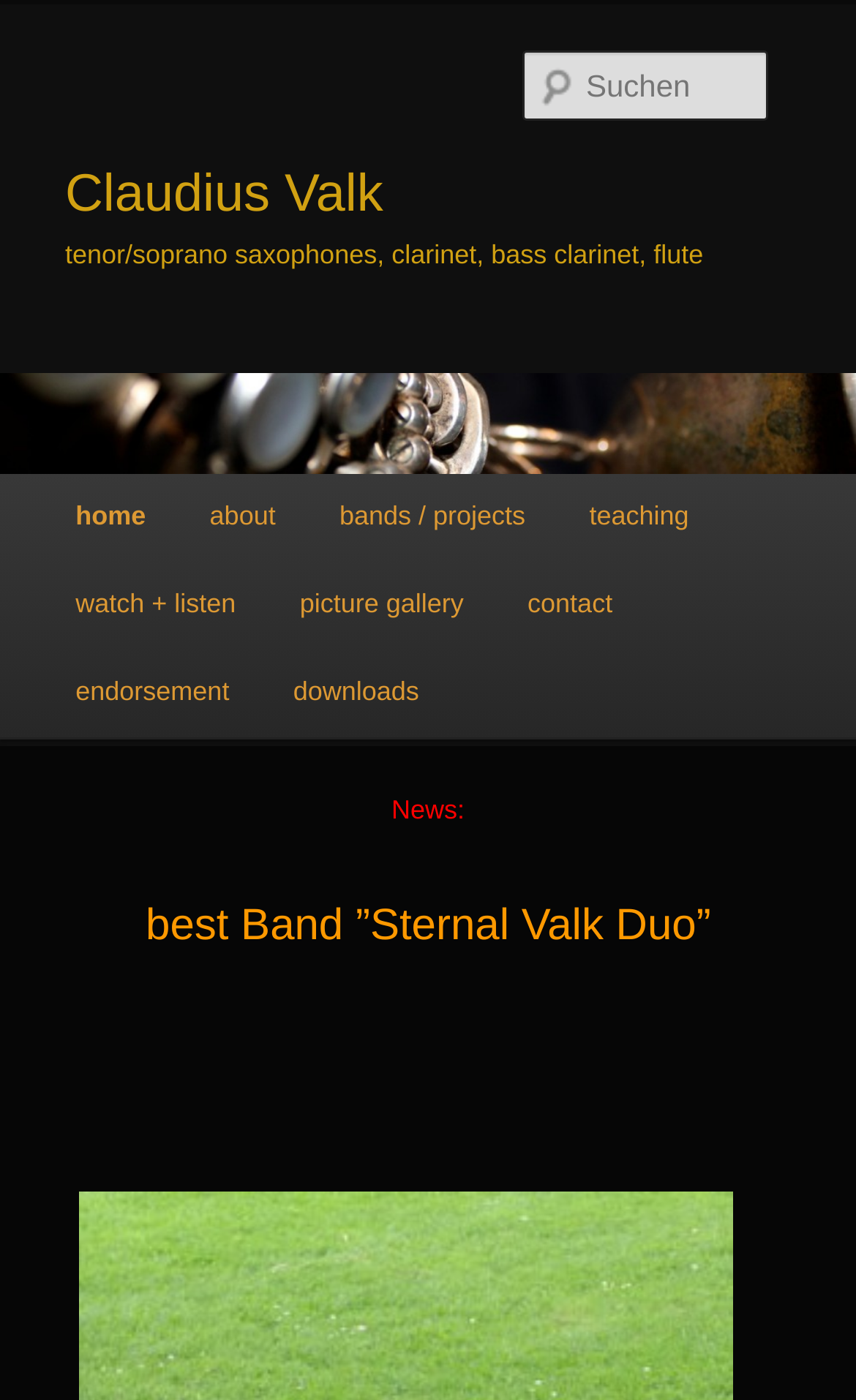Determine the bounding box coordinates (top-left x, top-left y, bottom-right x, bottom-right y) of the UI element described in the following text: Zum Inhalt wechseln

[0.076, 0.339, 0.462, 0.407]